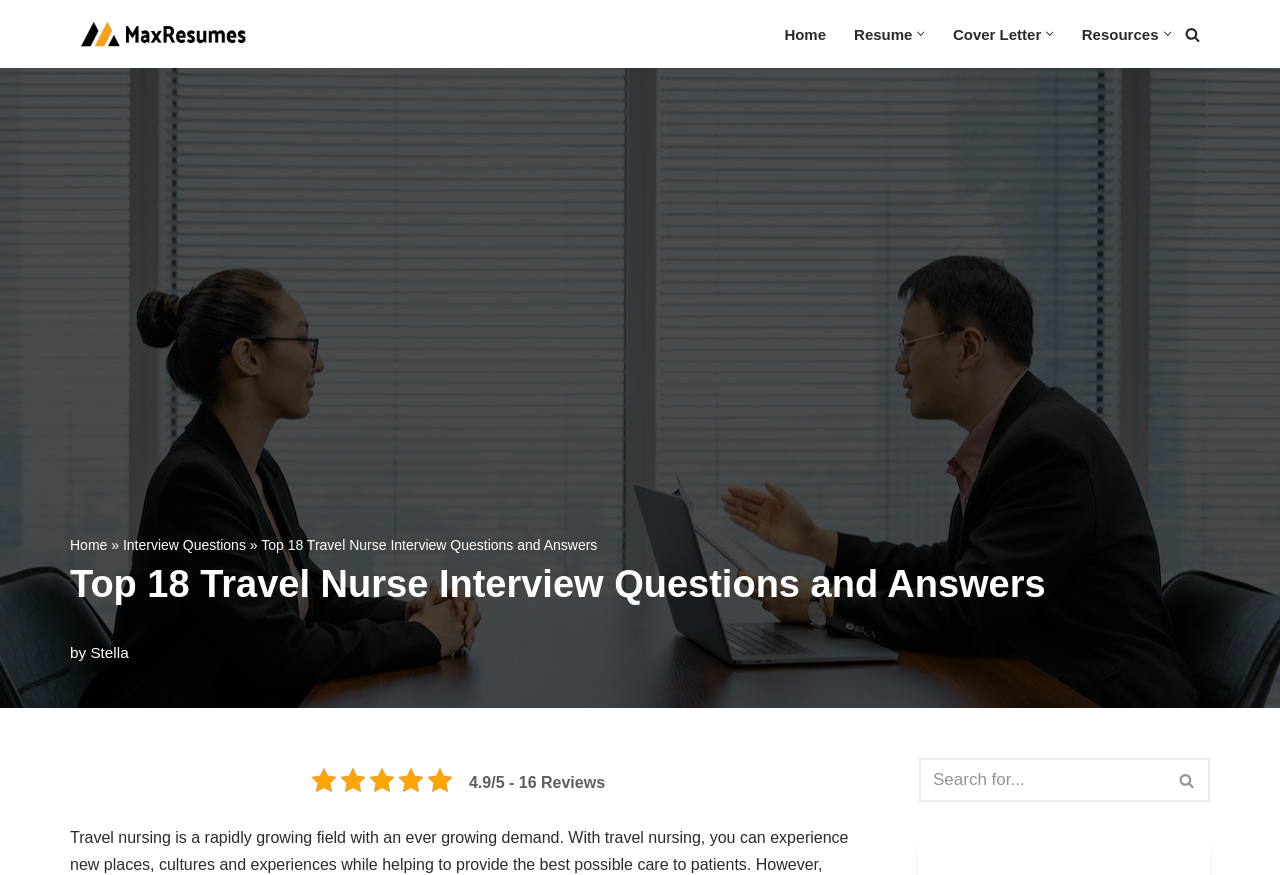Please identify the bounding box coordinates of the clickable element to fulfill the following instruction: "Click on the 'Home' link". The coordinates should be four float numbers between 0 and 1, i.e., [left, top, right, bottom].

[0.613, 0.025, 0.645, 0.053]